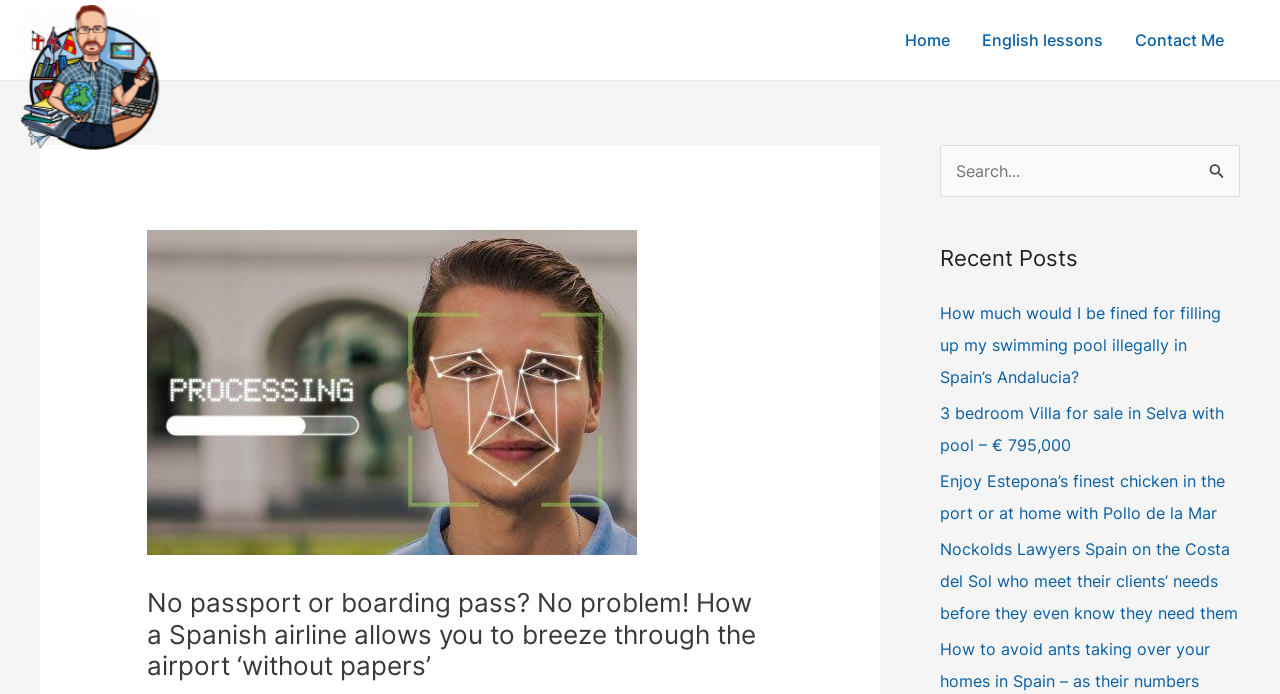How many navigation links are there?
From the screenshot, supply a one-word or short-phrase answer.

3